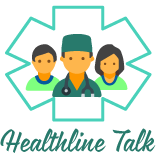What surrounds the design in the logo?
Refer to the image and respond with a one-word or short-phrase answer.

a light teal medical cross